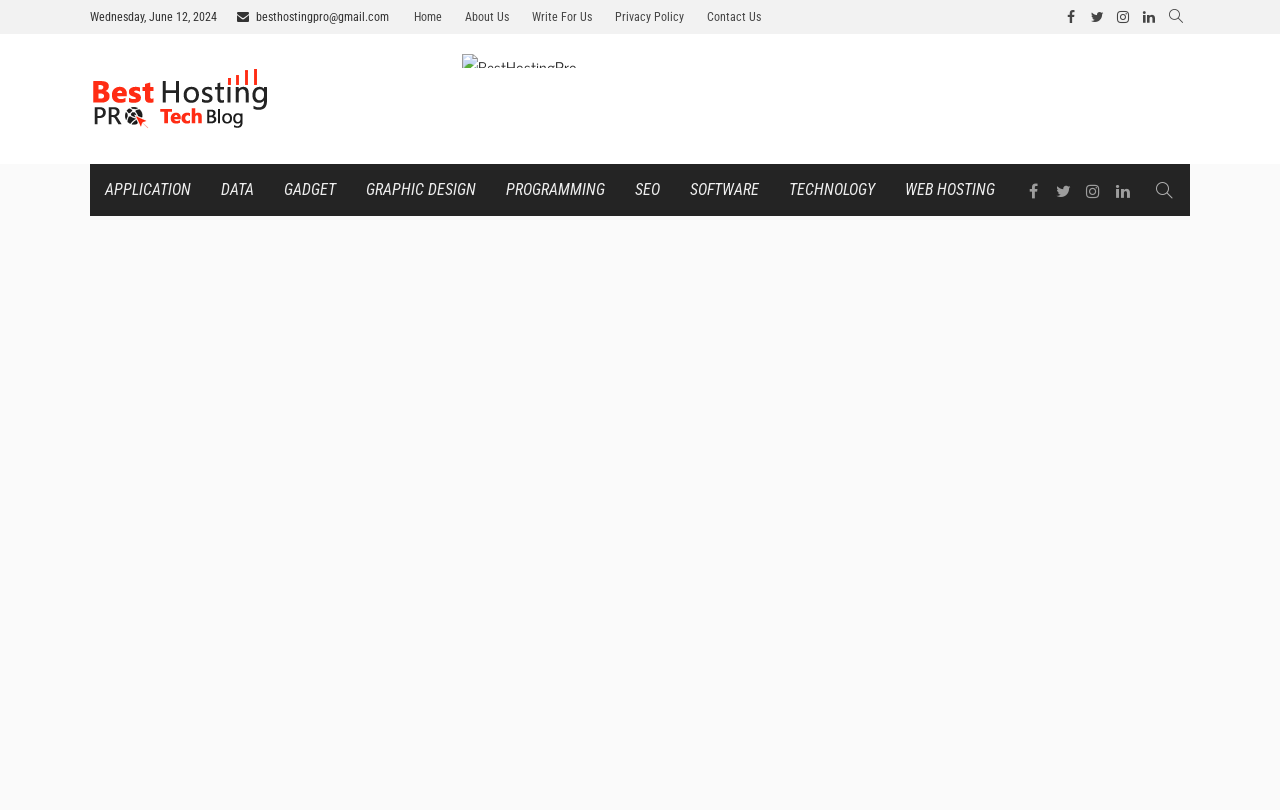What is the category of links below the logo?
Give a one-word or short phrase answer based on the image.

APPLICATION, DATA, GADGET, etc.